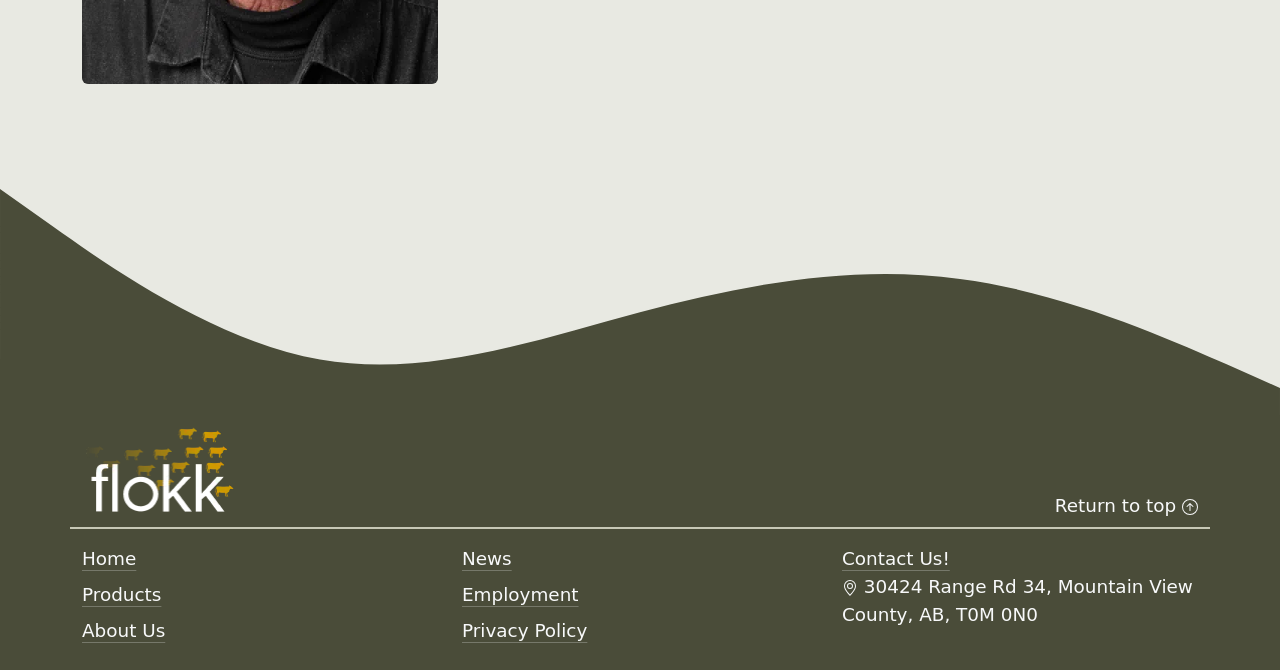Using the description: "Products", determine the UI element's bounding box coordinates. Ensure the coordinates are in the format of four float numbers between 0 and 1, i.e., [left, top, right, bottom].

[0.064, 0.872, 0.126, 0.903]